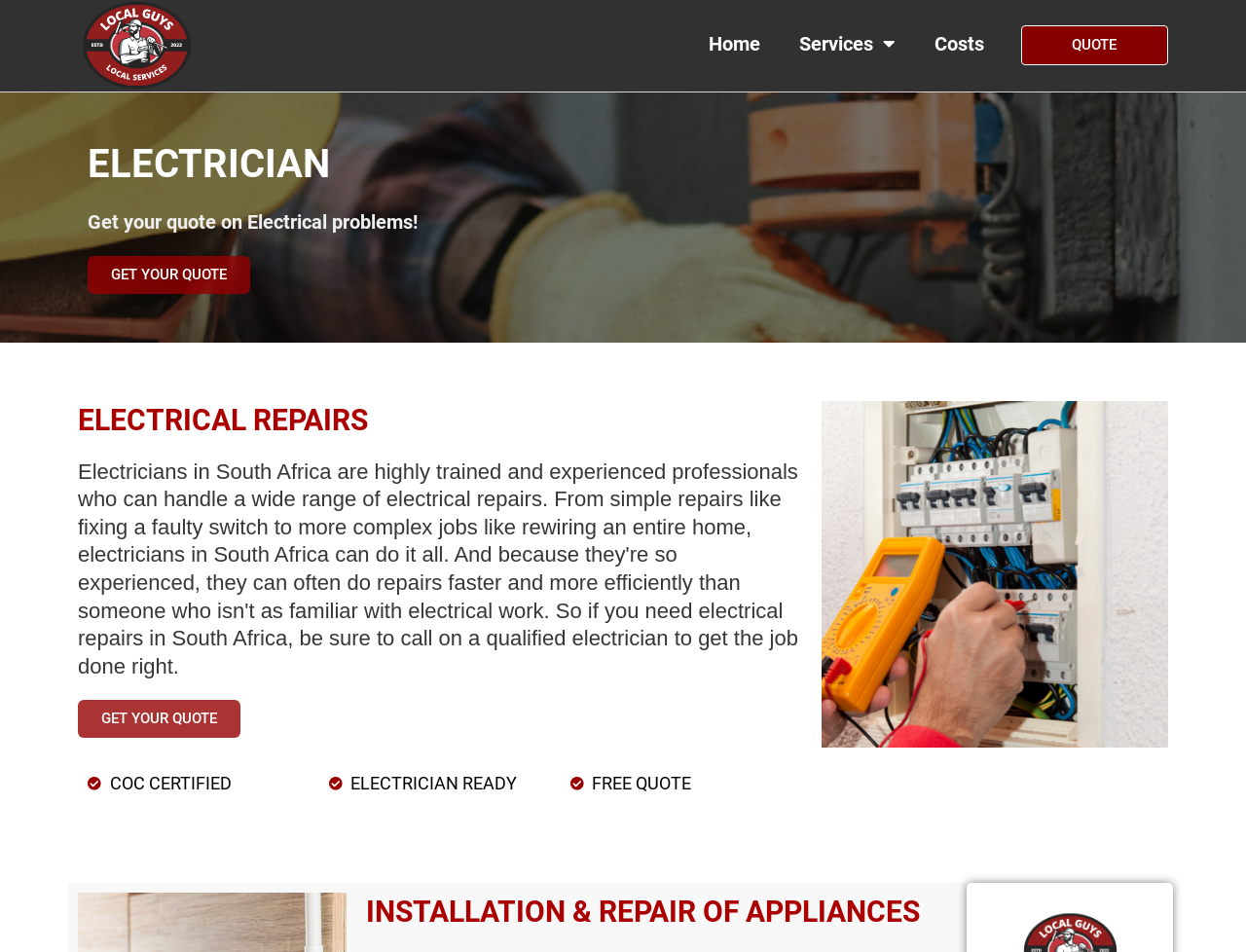Provide the bounding box coordinates of the HTML element described as: "GET YOUR QUOTE". The bounding box coordinates should be four float numbers between 0 and 1, i.e., [left, top, right, bottom].

[0.07, 0.269, 0.201, 0.308]